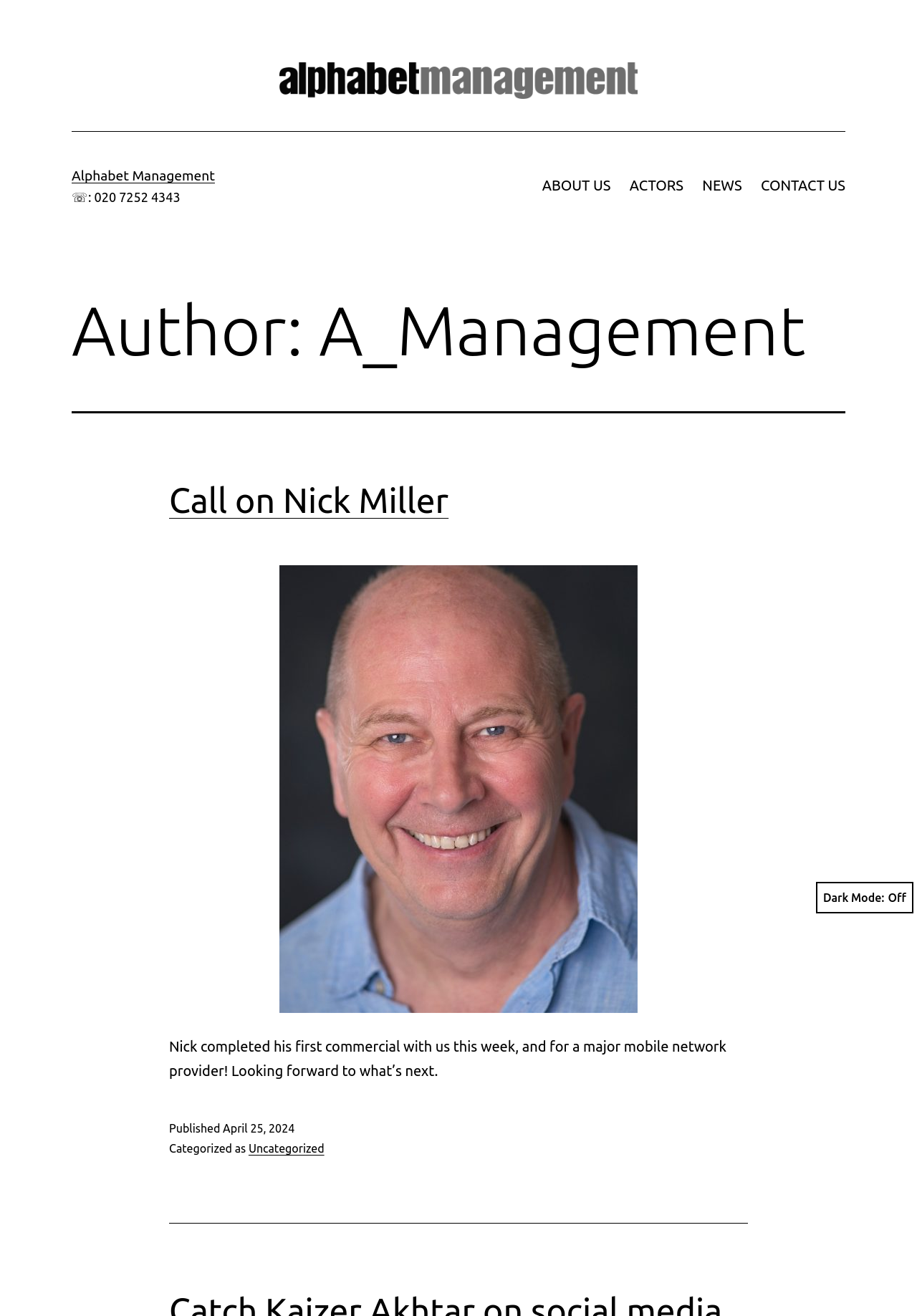Write a detailed summary of the webpage, including text, images, and layout.

The webpage is about A_Management, a talent management company, with the title "A_Management – Alphabet Management" at the top. Below the title, there is a logo image of Alphabet Management. On the top-left corner, there is a phone number "☏: 020 7252 4343" displayed. 

On the top-right corner, there is a primary navigation menu with four links: "ABOUT US", "ACTORS", "NEWS", and "CONTACT US". 

Below the navigation menu, there is a header section with the author's name "A_Management". 

The main content of the webpage is an article with a heading "Call on Nick Miller" and a link to the same title. Below the heading, there is a figure, likely an image. The article continues with a text describing Nick Miller's recent commercial work with a major mobile network provider. 

At the bottom of the article, there is a footer section with the publication date "April 25, 2024", and a categorization label "Uncategorized". 

On the bottom-right corner, there is a button for switching to "Dark Mode".